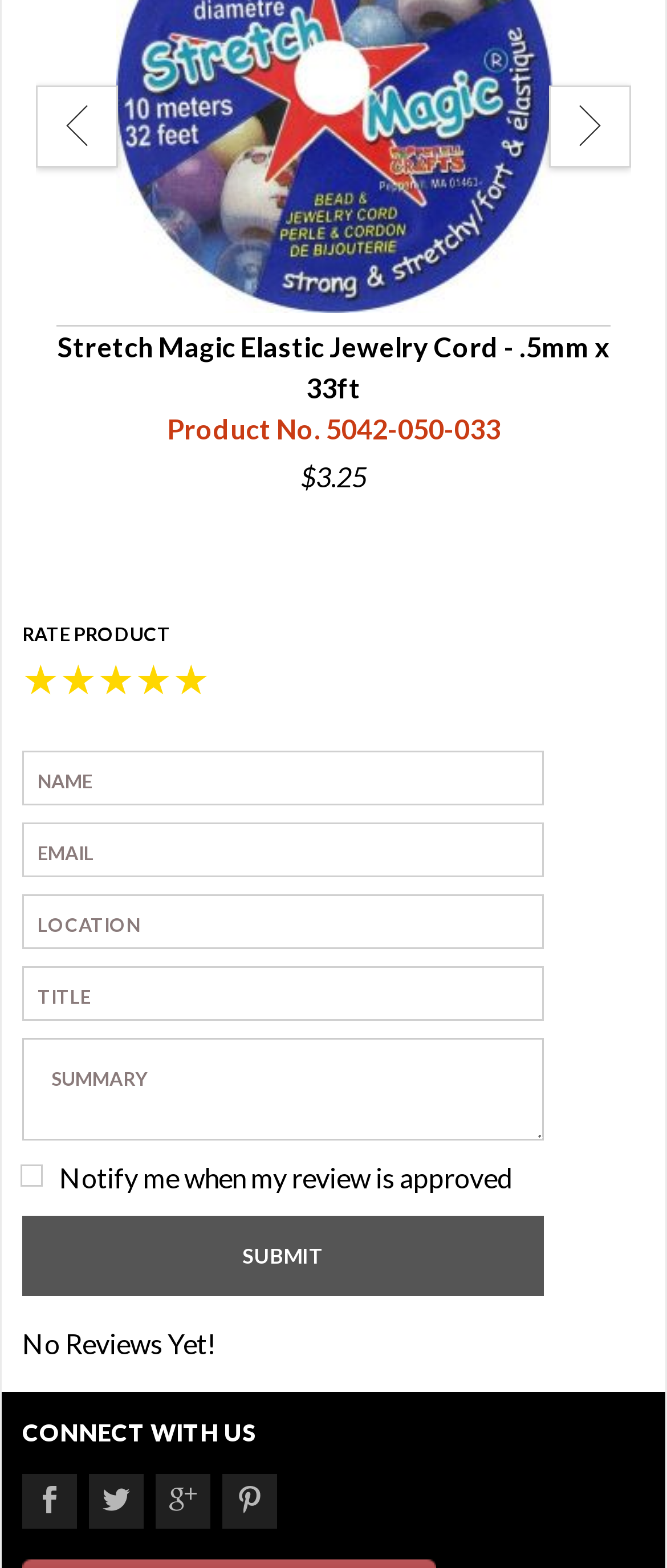Analyze the image and provide a detailed answer to the question: What is the default state of the 'Notify me when my review is approved' option?

The 'Notify me when my review is approved' option is a checkbox that is not required, suggesting that it is unchecked by default and users can opt-in to receive notifications.